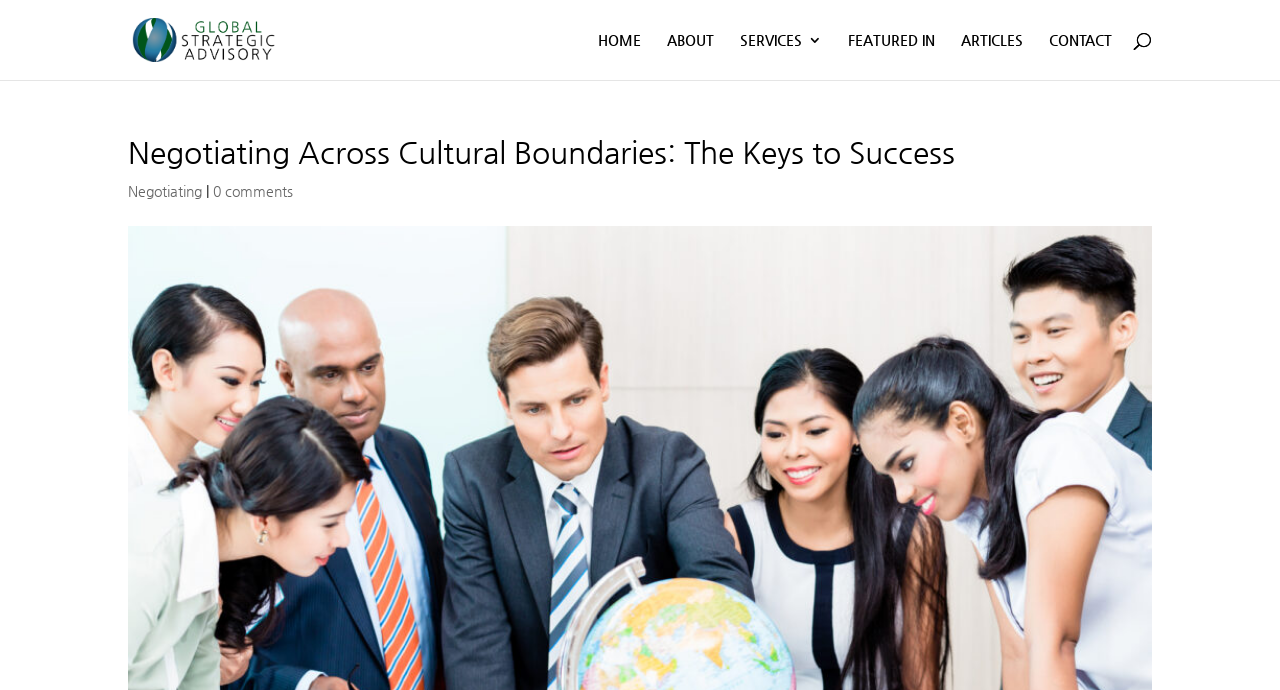Find the bounding box coordinates of the UI element according to this description: "alt="Global Strategic Advisory"".

[0.103, 0.042, 0.216, 0.07]